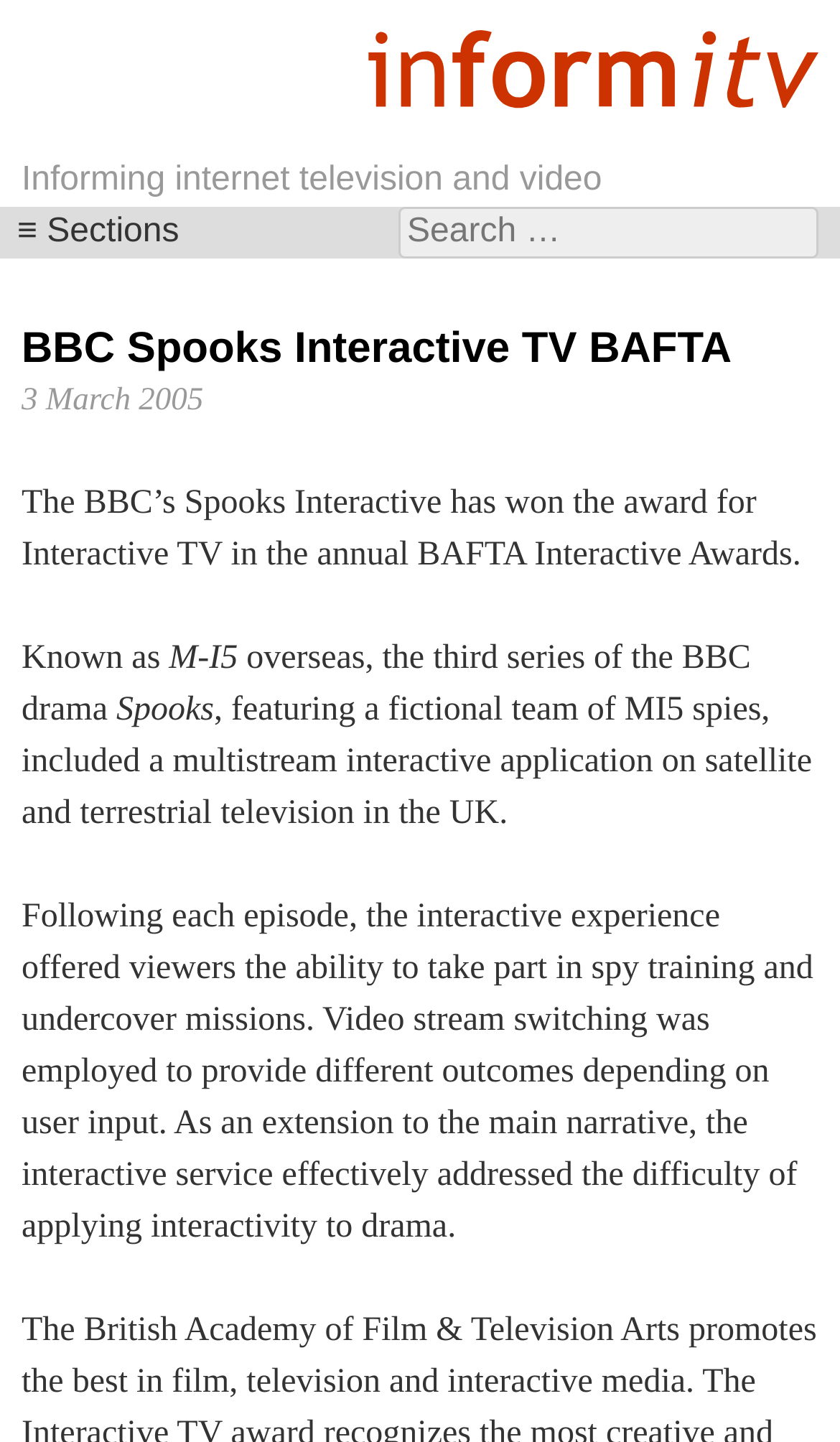When was the award won by BBC Spooks Interactive?
Refer to the image and provide a detailed answer to the question.

The answer can be found in the time element, which displays the date '3 March 2005'.